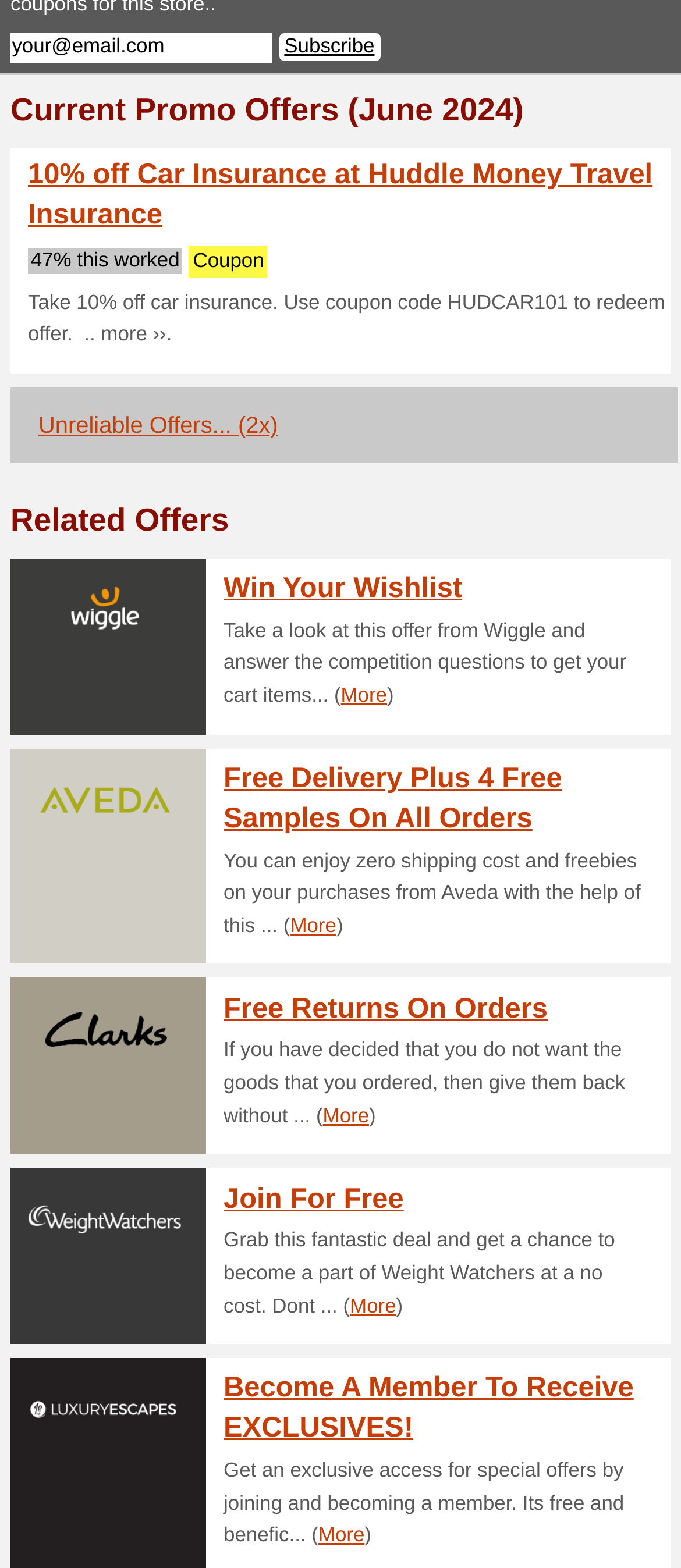Given the element description H, identify the bounding box coordinates for the UI element on the webpage screenshot. The format should be (top-left x, top-left y, bottom-right x, bottom-right y), with values between 0 and 1.

[0.579, 0.075, 0.643, 0.119]